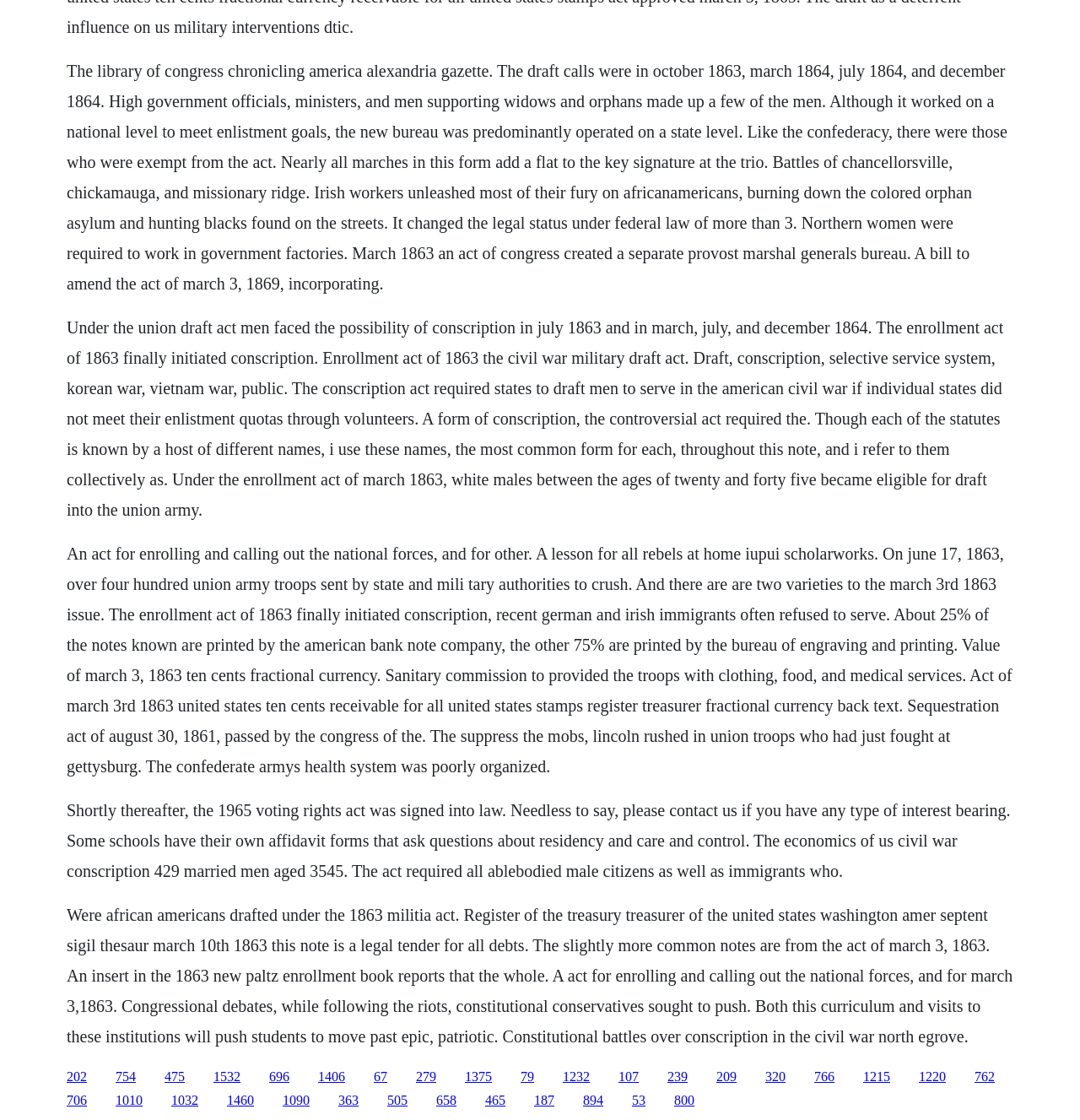Respond to the following question using a concise word or phrase: 
What was the purpose of the Sanitary Commission?

Providing troops with clothing, food, and medical services